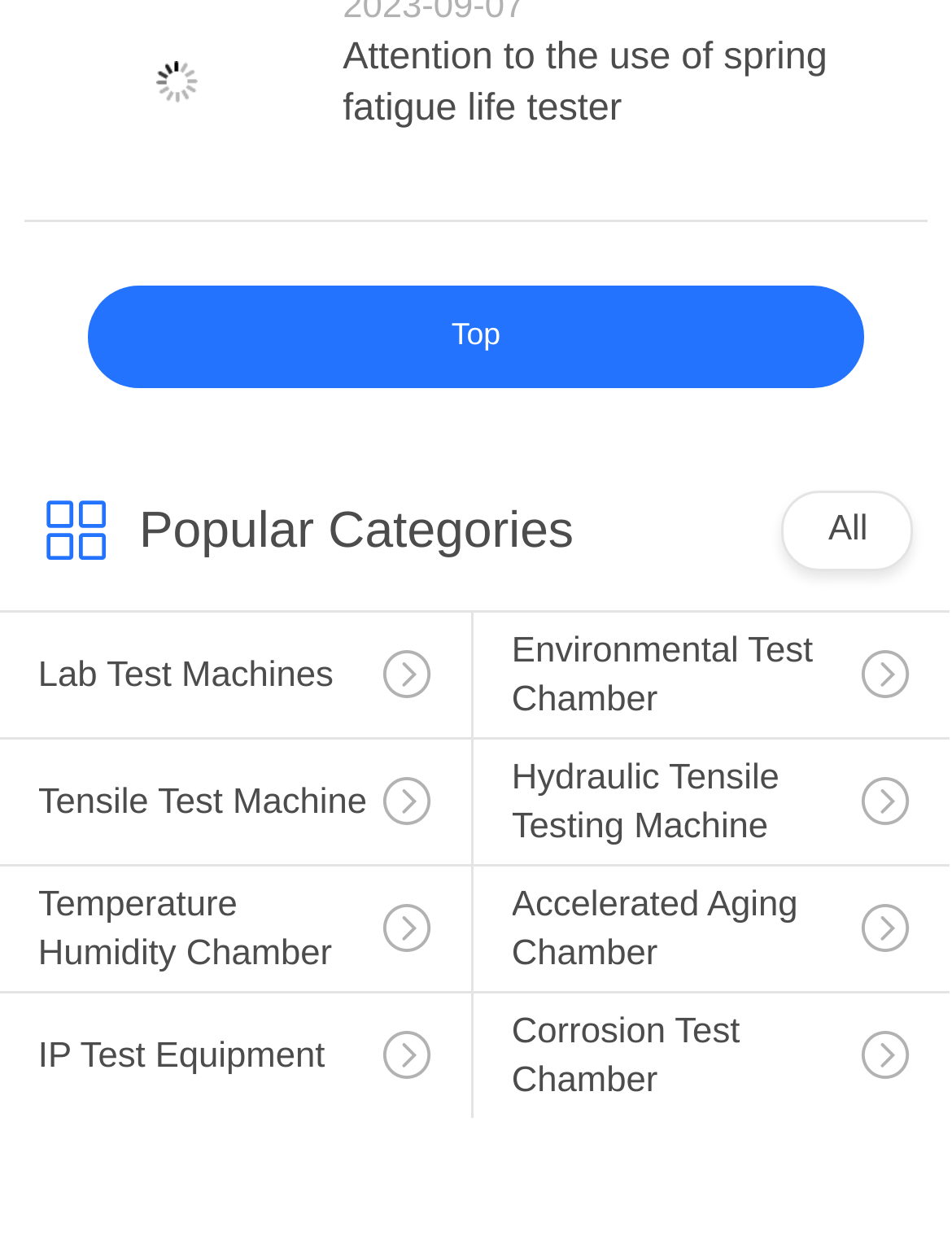Bounding box coordinates should be in the format (top-left x, top-left y, bottom-right x, bottom-right y) and all values should be floating point numbers between 0 and 1. Determine the bounding box coordinate for the UI element described as: All

[0.87, 0.411, 0.911, 0.443]